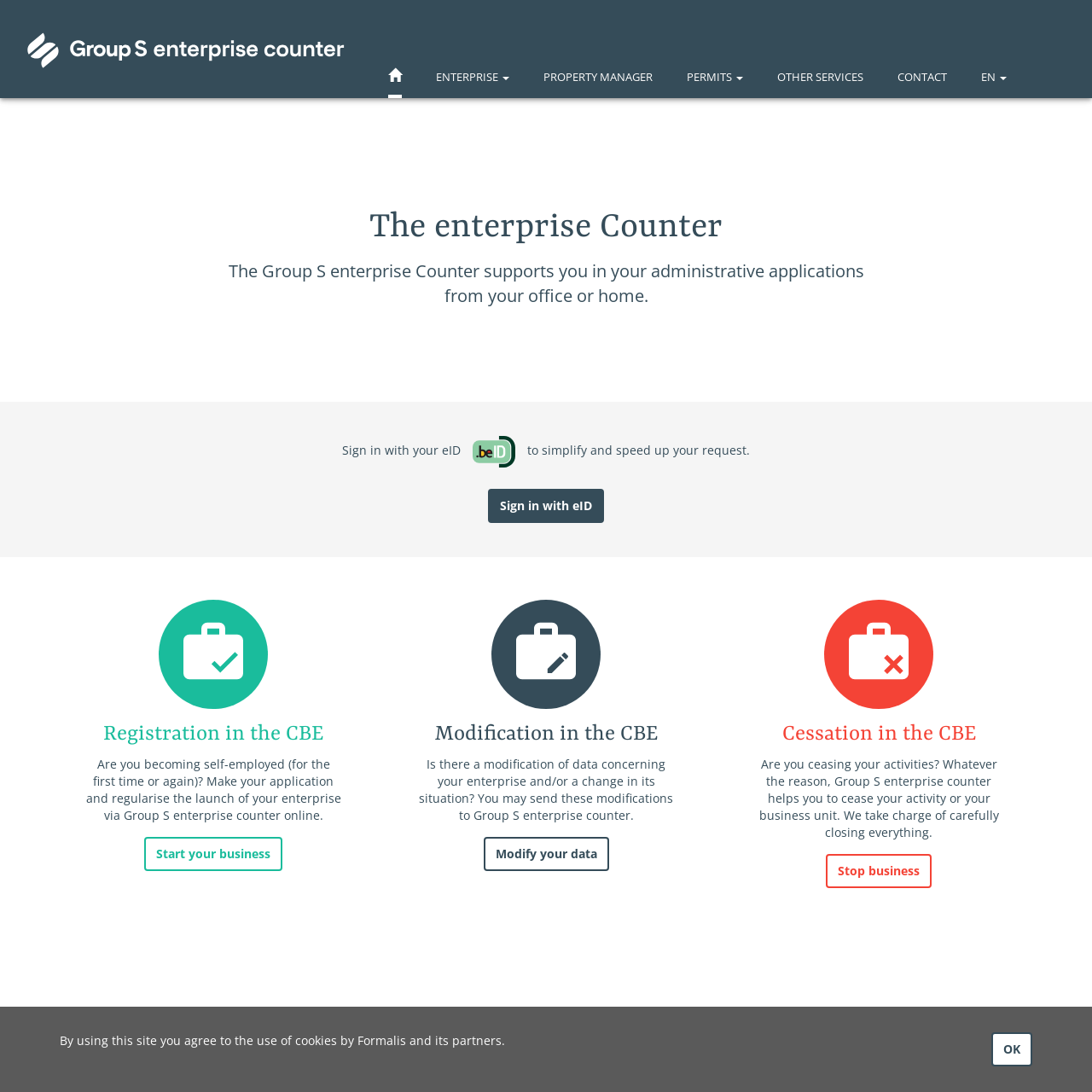Bounding box coordinates should be in the format (top-left x, top-left y, bottom-right x, bottom-right y) and all values should be floating point numbers between 0 and 1. Determine the bounding box coordinate for the UI element described as: Sign in with eID

[0.447, 0.447, 0.553, 0.479]